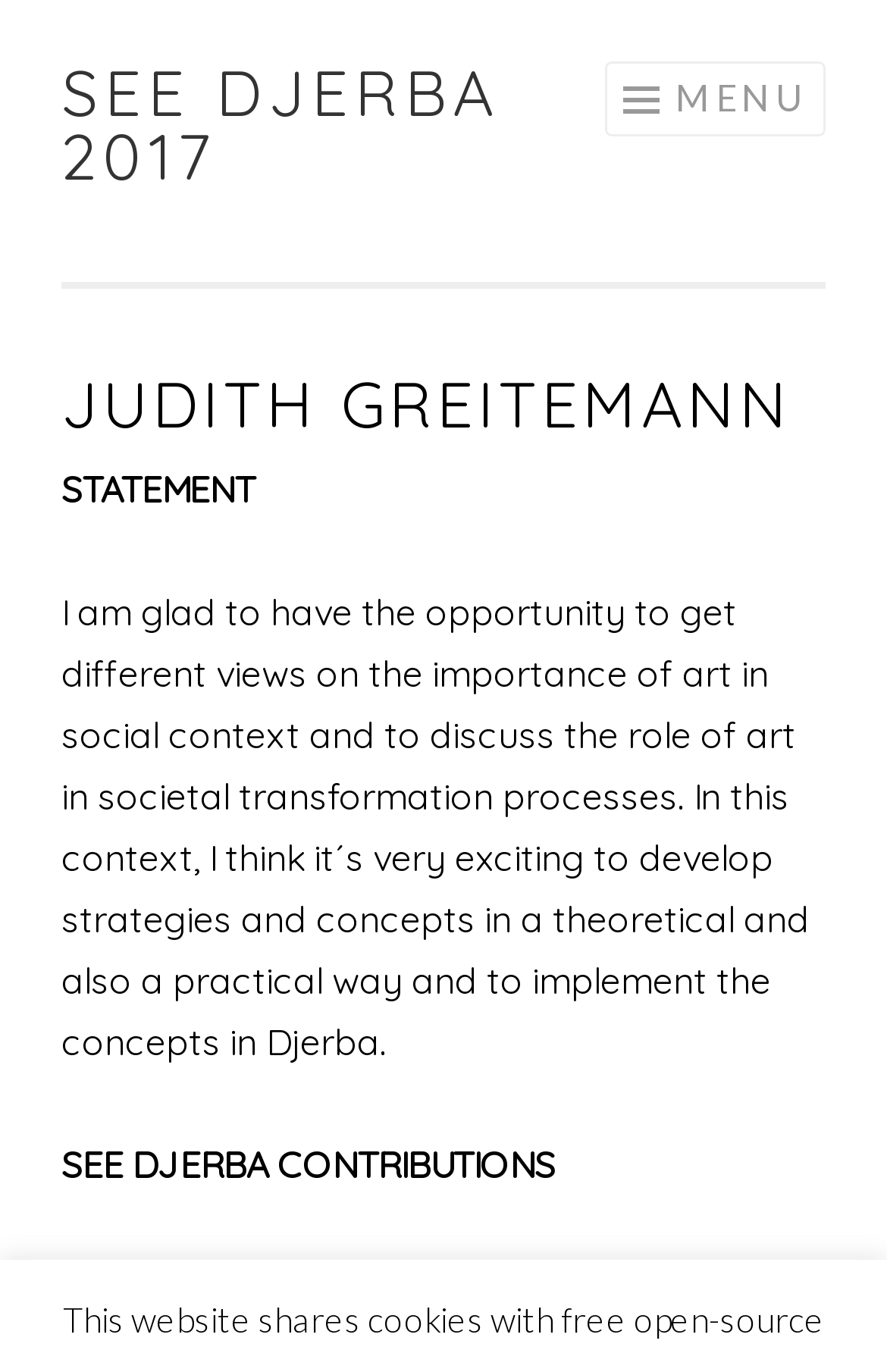Create a full and detailed caption for the entire webpage.

The webpage is about Judith Greitemann, an artist participating in the SEE DJERBA 2017 project. At the top-left corner, there is a "Skip to content" link. Next to it, there is a heading that reads "SEE DJERBA 2017", which is also a clickable link. 

On the top-right corner, there is a button with a menu icon. When clicked, it reveals a header section with the artist's name, "JUDITH GREITEMANN", at the top. Below the artist's name, there is a statement from Judith Greitemann, which discusses the importance of art in social context and its role in societal transformation processes. 

Further down, there is a section titled "SEE DJERBA CONTRIBUTIONS". Below this title, there is a list of contributions, with the first item being a workshop with Jule Kriesel. The webpage has a simple and clean layout, with a focus on presenting the artist's statement and contributions.